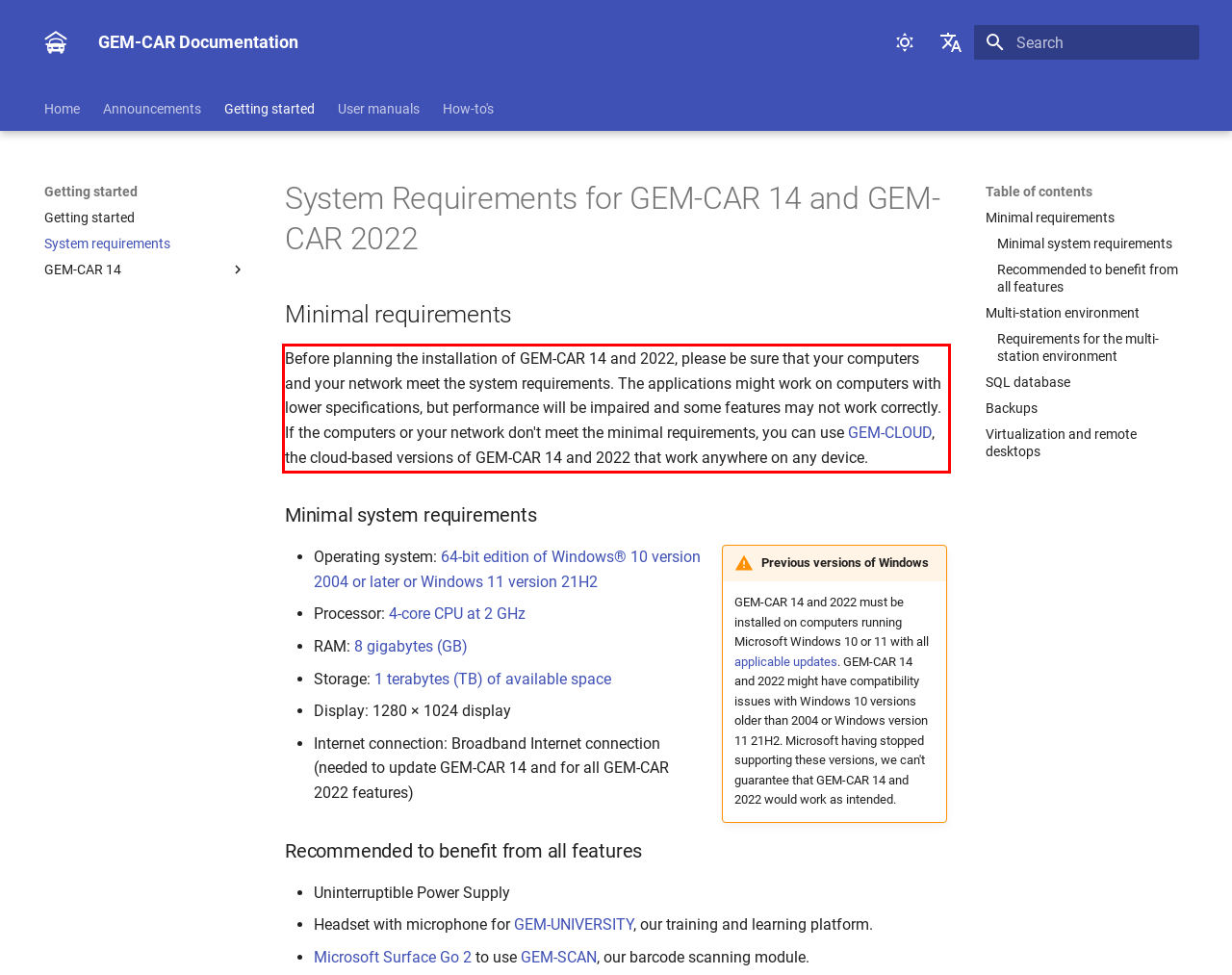Please perform OCR on the UI element surrounded by the red bounding box in the given webpage screenshot and extract its text content.

Before planning the installation of GEM-CAR 14 and 2022, please be sure that your computers and your network meet the system requirements. The applications might work on computers with lower specifications, but performance will be impaired and some features may not work correctly. If the computers or your network don't meet the minimal requirements, you can use GEM-CLOUD, the cloud-based versions of GEM-CAR 14 and 2022 that work anywhere on any device.